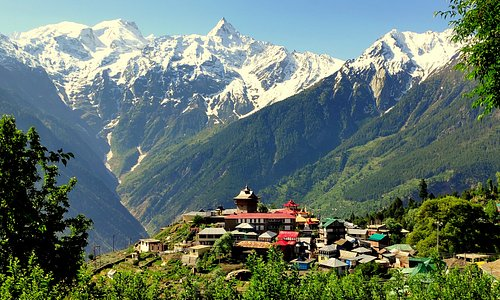What is the trek known for?
Give a detailed explanation using the information visible in the image.

According to the caption, the trek from Kasol to Kheerganga is particularly celebrated for its stunning vistas, making it a perfect destination for nature lovers and adventure seekers.